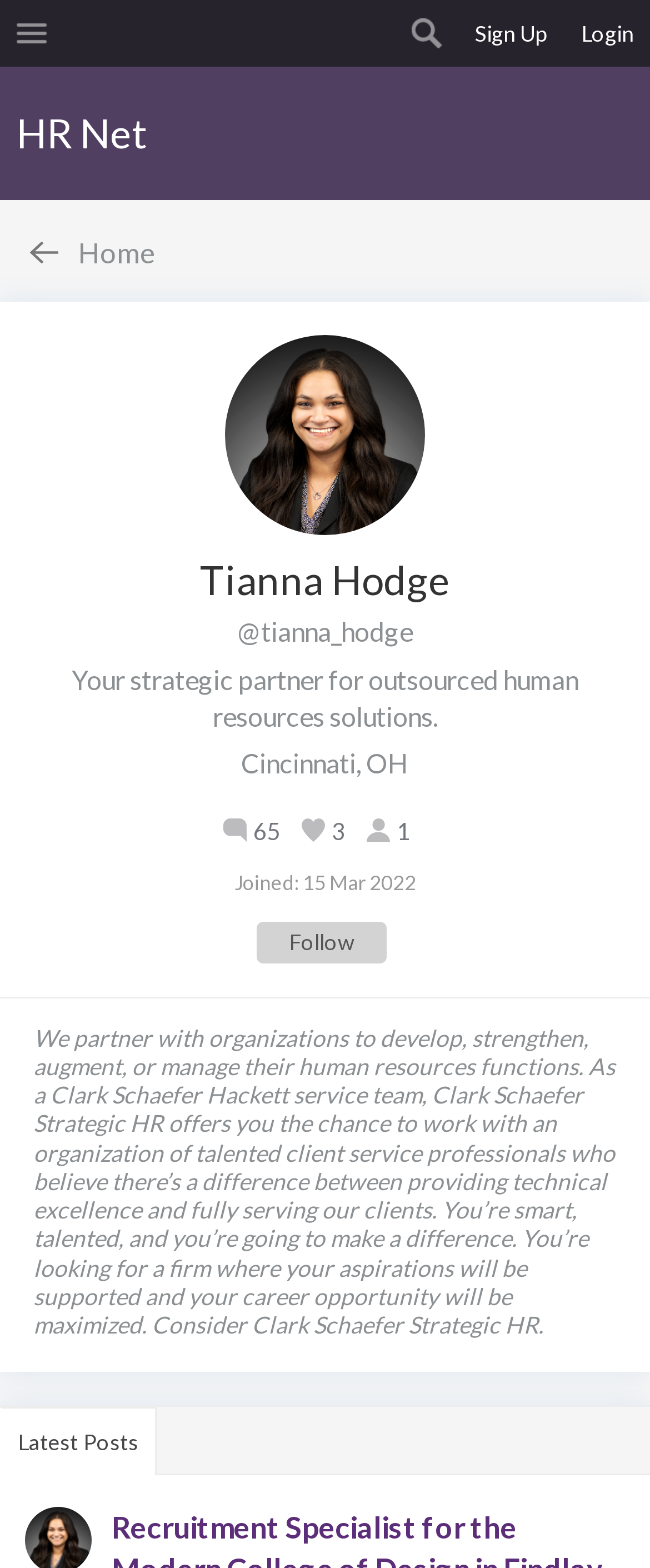Identify the bounding box coordinates for the UI element described as: "Home". The coordinates should be provided as four floats between 0 and 1: [left, top, right, bottom].

[0.121, 0.141, 0.238, 0.18]